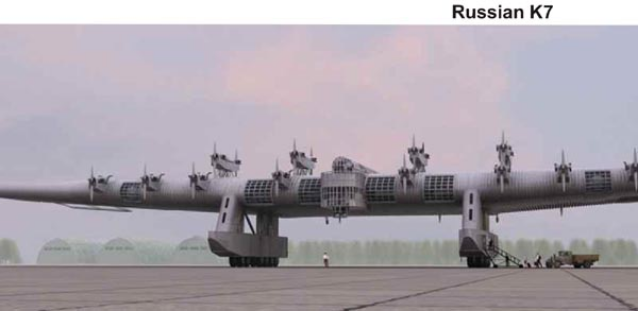Please provide a one-word or phrase answer to the question: 
What is the color of the surrounding environment?

Green